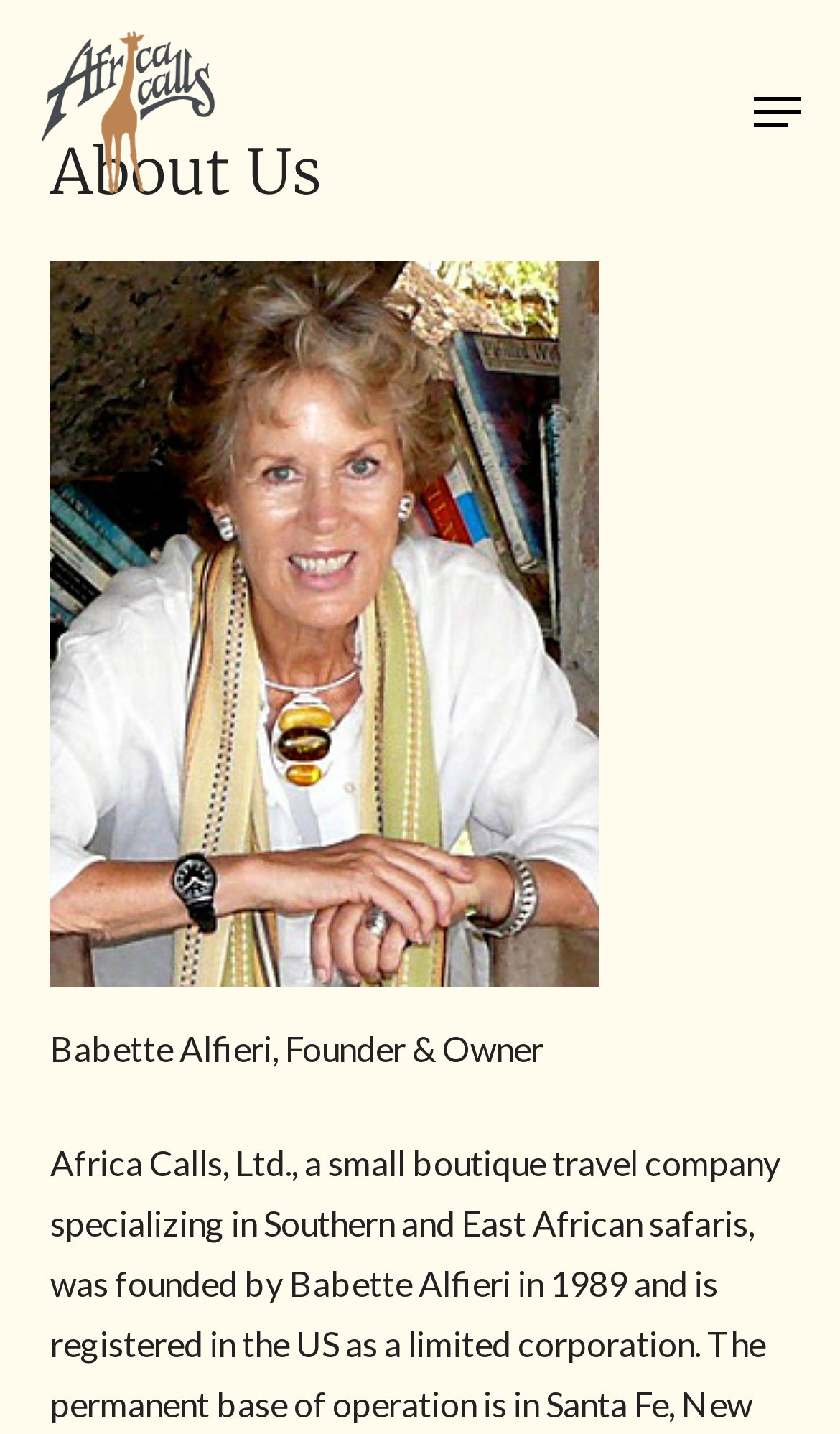Identify the bounding box coordinates for the UI element described as: "alt="Africa Calls"". The coordinates should be provided as four floats between 0 and 1: [left, top, right, bottom].

[0.046, 0.018, 0.262, 0.138]